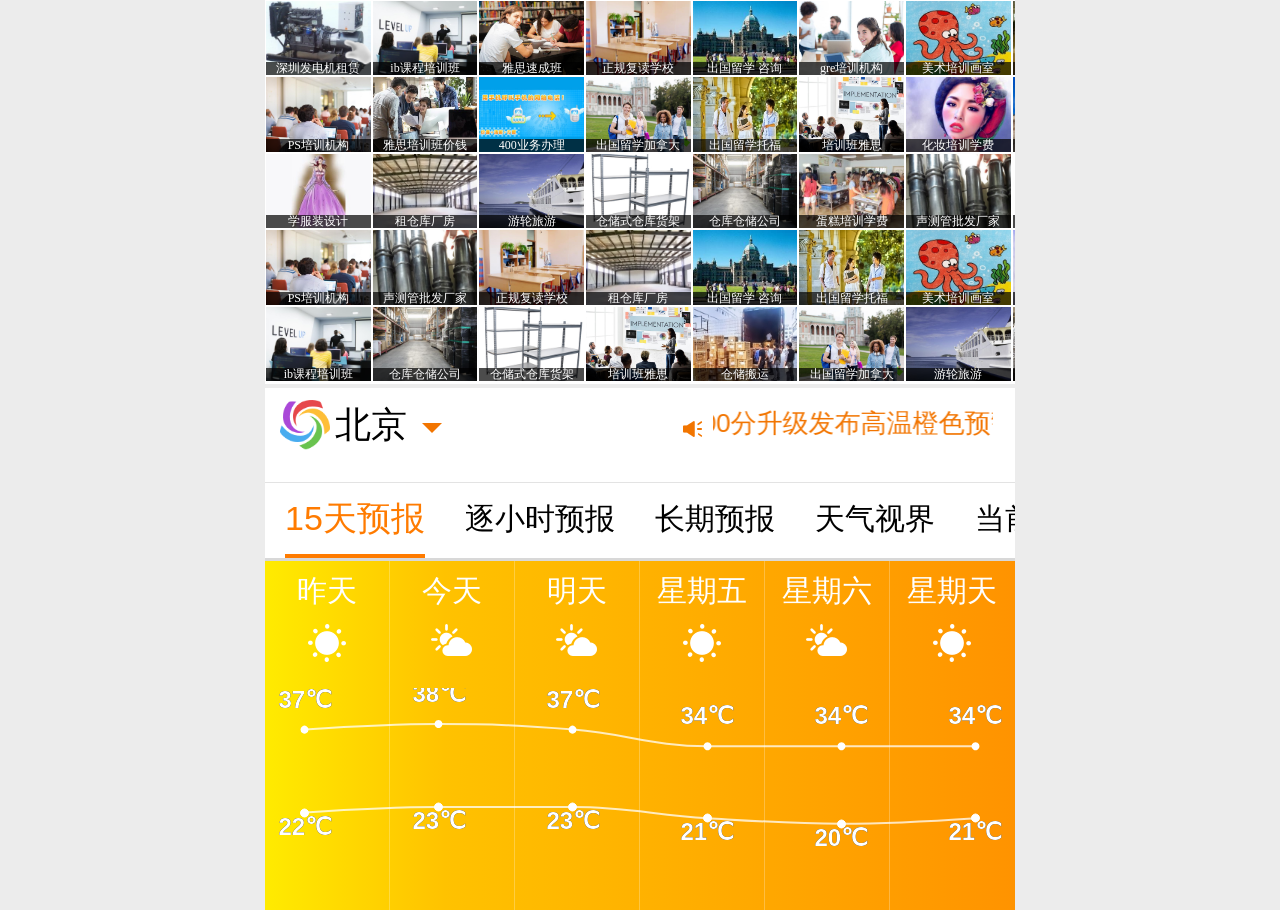Create an elaborate caption for the webpage.

The webpage is about the 15-day weather forecast for Beijing. At the top, there is a link with the title "北京" (Beijing) and another link with a detailed warning message from the Beijing Meteorological Bureau, issued on June 10, 2024, at 17:00, regarding high temperatures expected from June 11 to 13.

Below the title, there are six links arranged horizontally, providing access to different types of weather forecasts: 15-day forecast, hourly forecast, long-term forecast, weather vision, current weather, and AQI forecast.

On the lower part of the page, there is a graphical representation of the temperature forecast, with an SVG element containing several static text elements displaying temperature values in Celsius, ranging from 20°C to 38°C. These temperature values are scattered across the graph, with the highest temperatures (37°C and 38°C) located near the top and the lower temperatures (20°C, 21°C, 22°C, and 23°C) located near the bottom.